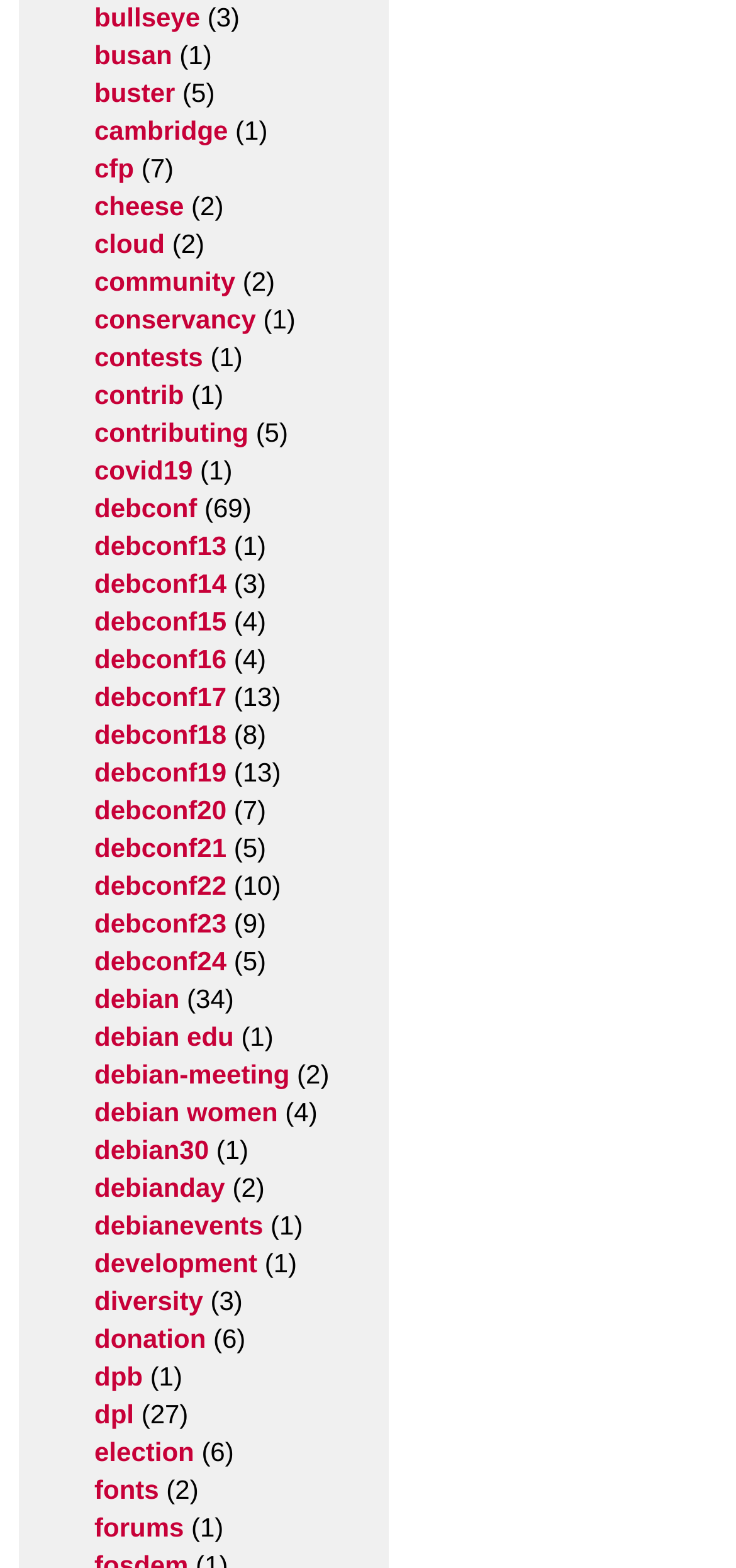Please specify the coordinates of the bounding box for the element that should be clicked to carry out this instruction: "go to debian". The coordinates must be four float numbers between 0 and 1, formatted as [left, top, right, bottom].

[0.128, 0.628, 0.244, 0.652]